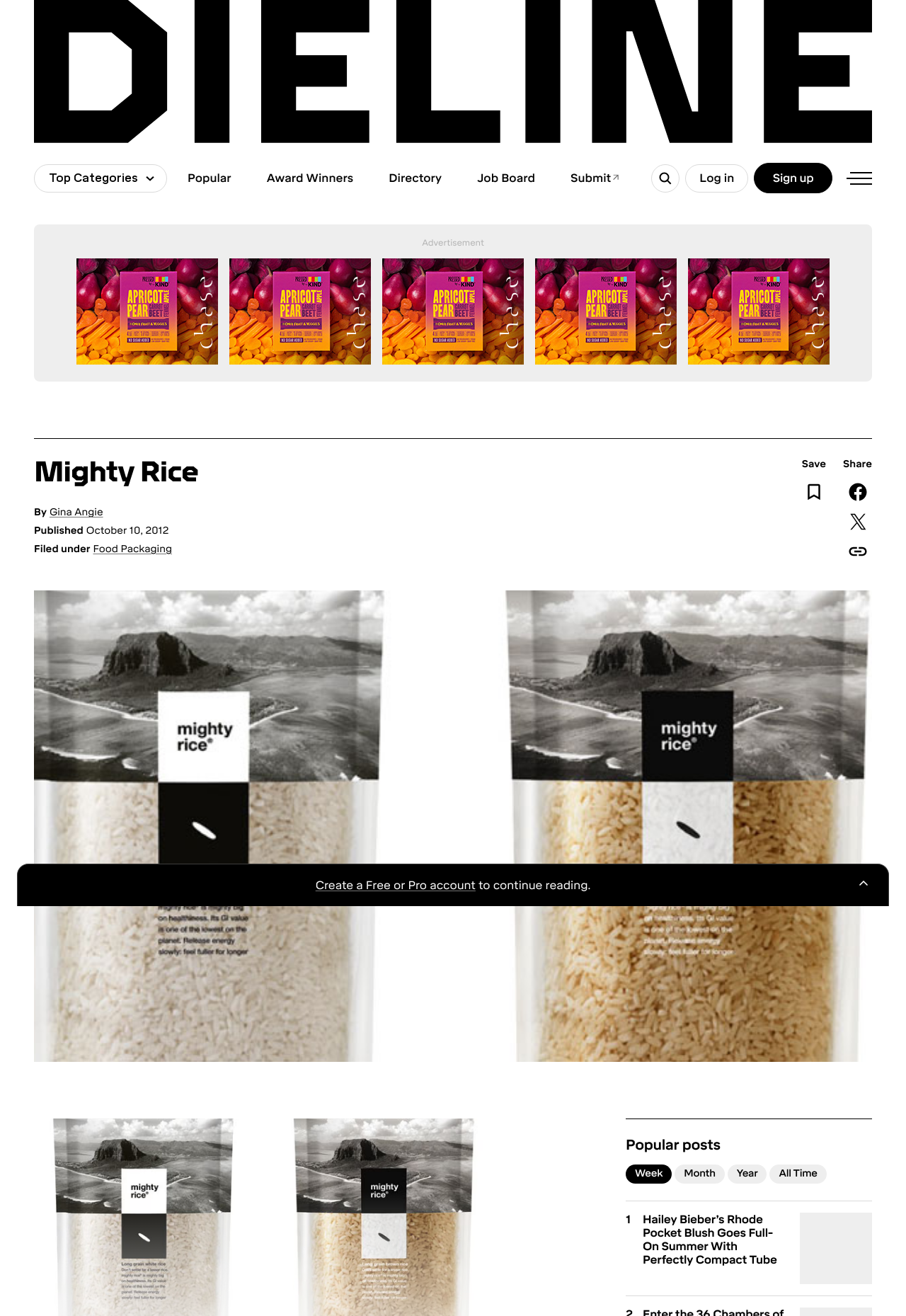What is the date of the article?
Using the image as a reference, give a one-word or short phrase answer.

October 10, 2012